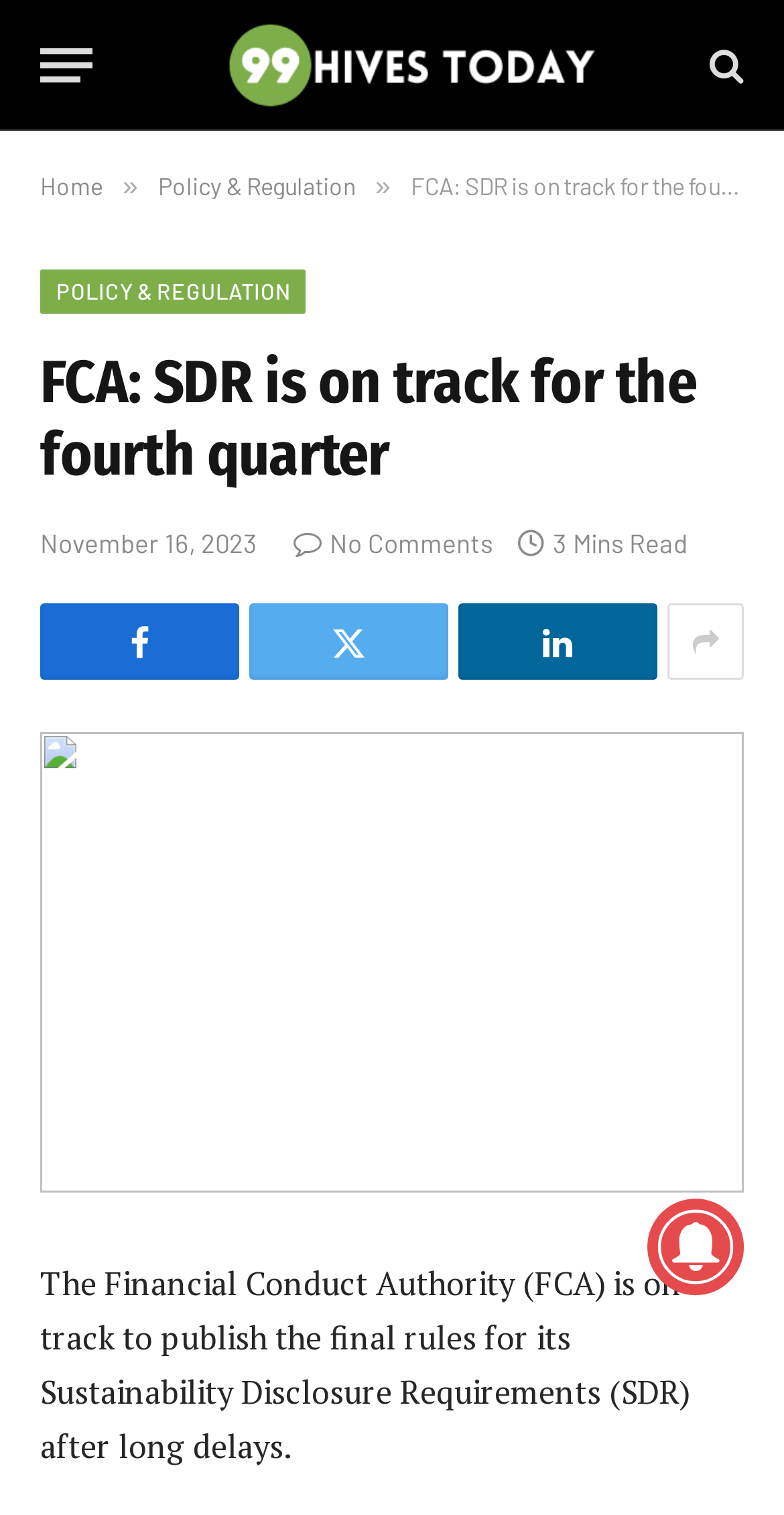When was the article published?
Refer to the image and give a detailed answer to the question.

The article's publication date is mentioned as November 16, 2023, which can be found in the time element on the webpage.